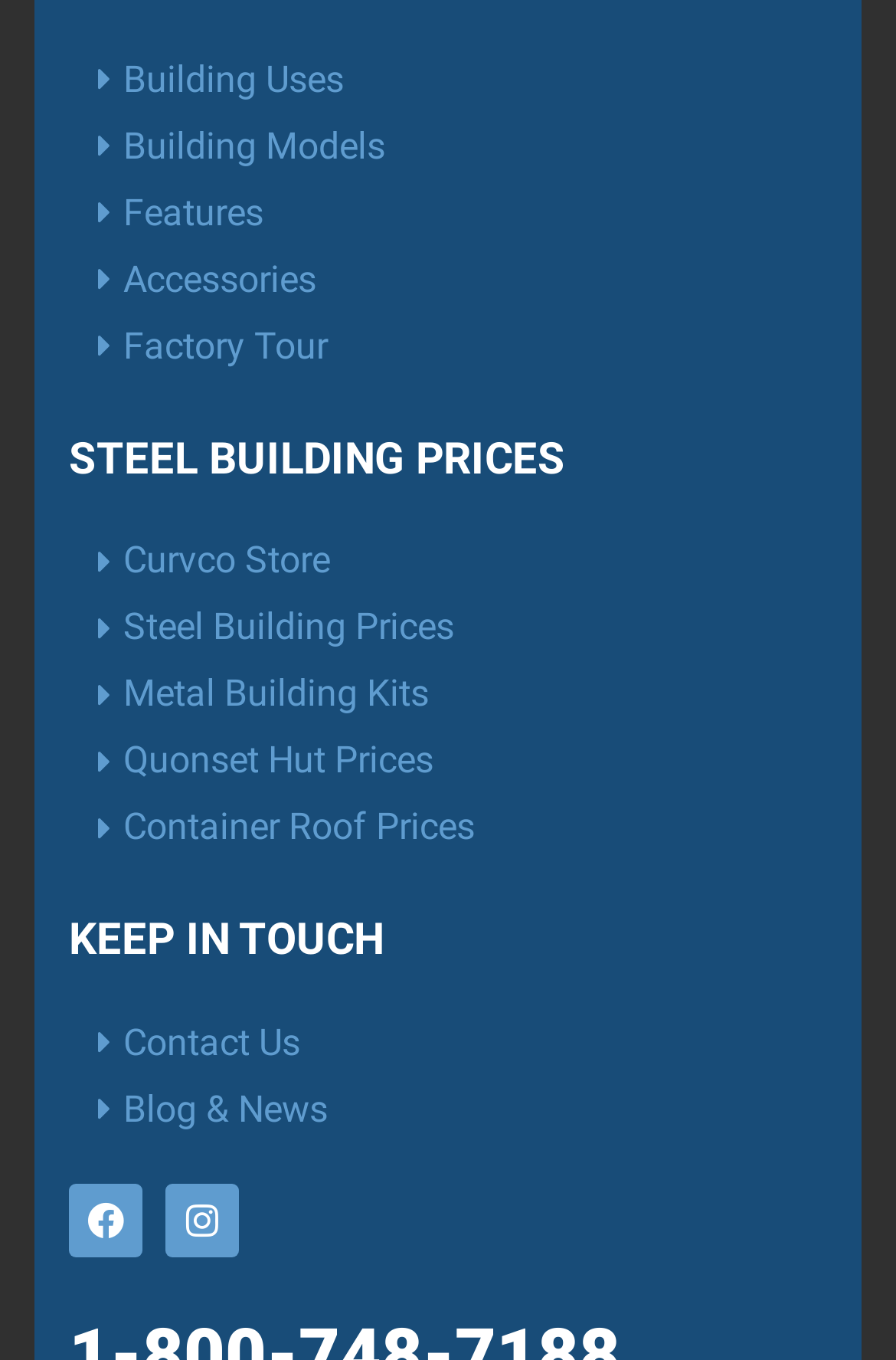What is the last link in the 'KEEP IN TOUCH' section?
From the image, respond with a single word or phrase.

Blog & News